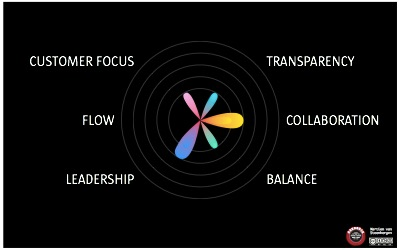List and describe all the prominent features within the image.

The image features a visually striking flower chart set against a black background, showcasing six essential values in vibrant, colorful segments. The central design includes a flower shape, symbolizing the interconnectedness of the values radiating outward. 

The values represented are: 

- **Customer Focus**
- **Transparency**
- **Collaboration**
- **Balance**
- **Flow**
- **Leadership**

These terms are prominently displayed around the flower, signifying their importance in modern organizational practices, particularly in contexts tied to agile methodologies and collaborative frameworks. This chart effectively encapsulates the idea of holistic development and synergy in a visually engaging manner.